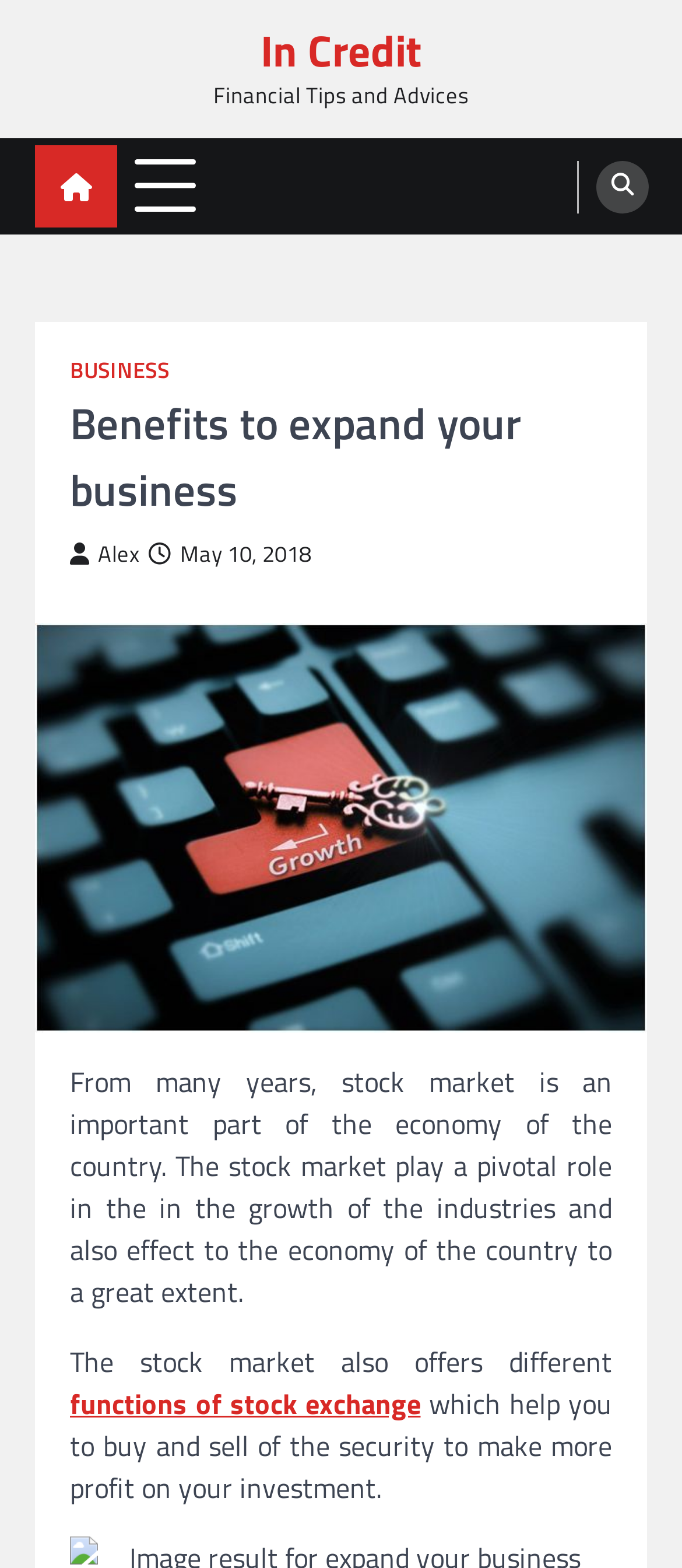Given the element description functions of stock exchange, predict the bounding box coordinates for the UI element in the webpage screenshot. The format should be (top-left x, top-left y, bottom-right x, bottom-right y), and the values should be between 0 and 1.

[0.103, 0.882, 0.617, 0.908]